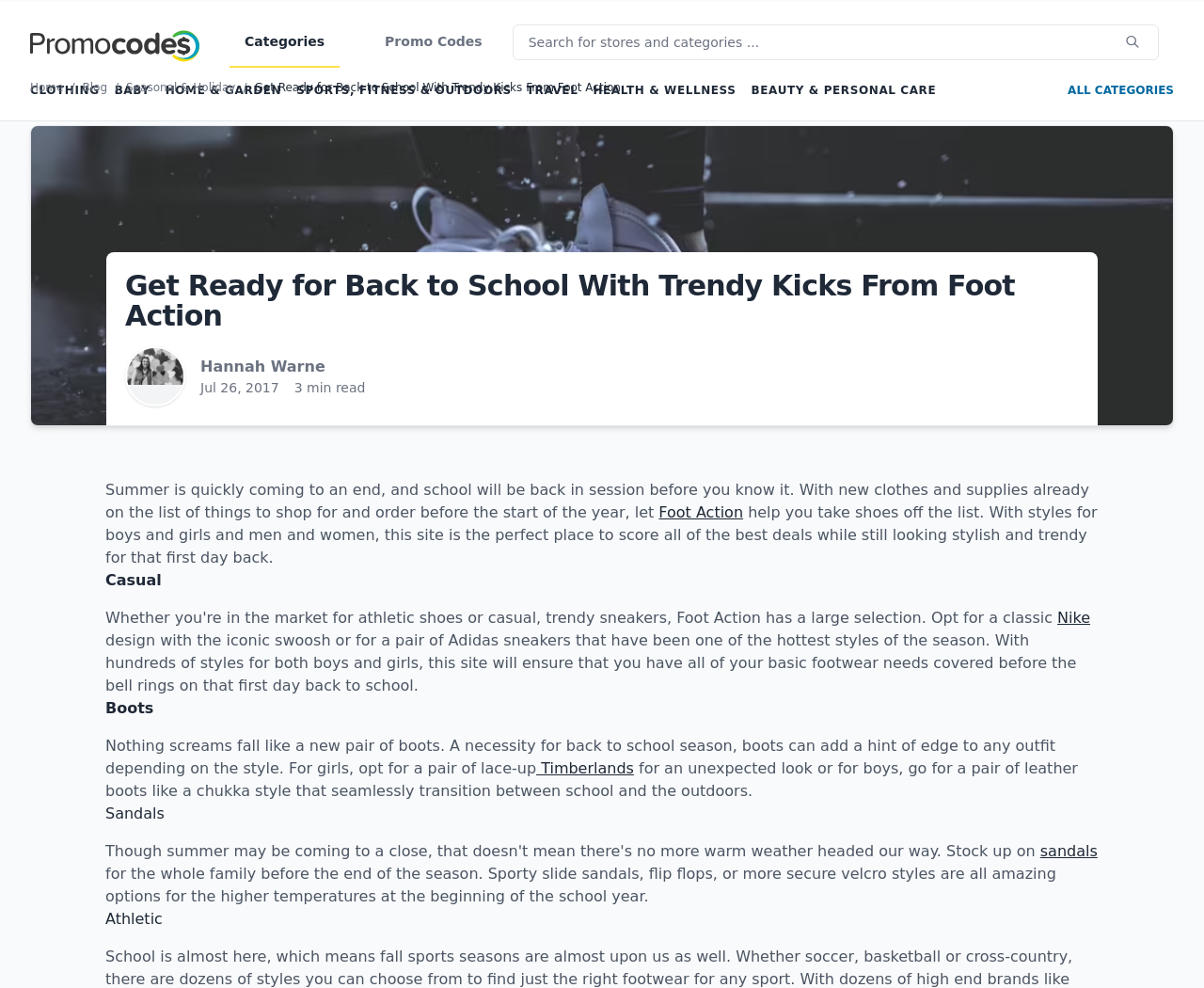Pinpoint the bounding box coordinates of the area that must be clicked to complete this instruction: "Read the article by Hannah Warne".

[0.104, 0.35, 0.154, 0.411]